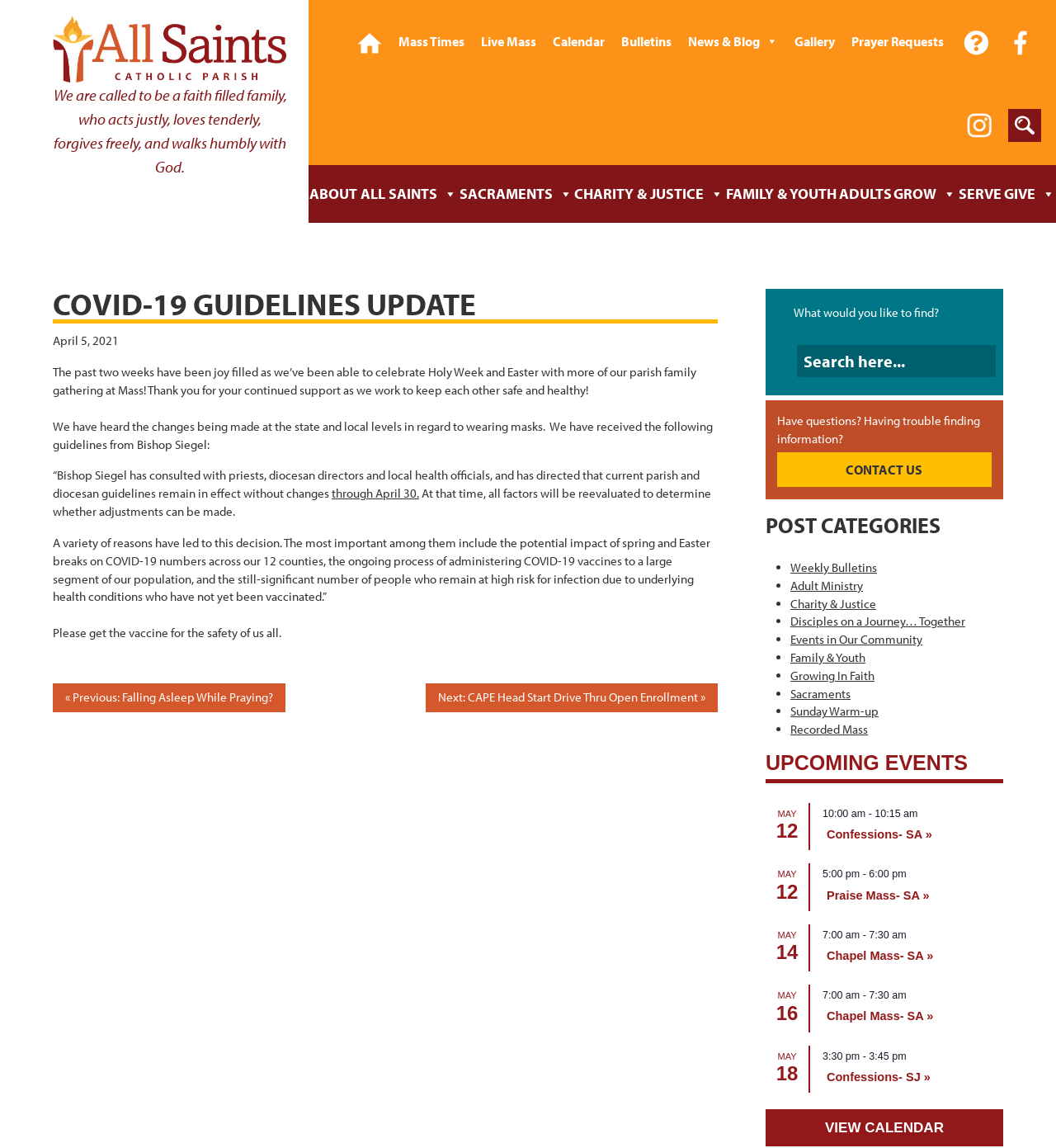Use a single word or phrase to respond to the question:
What is the topic of the latest article?

COVID-19 Guidelines Update